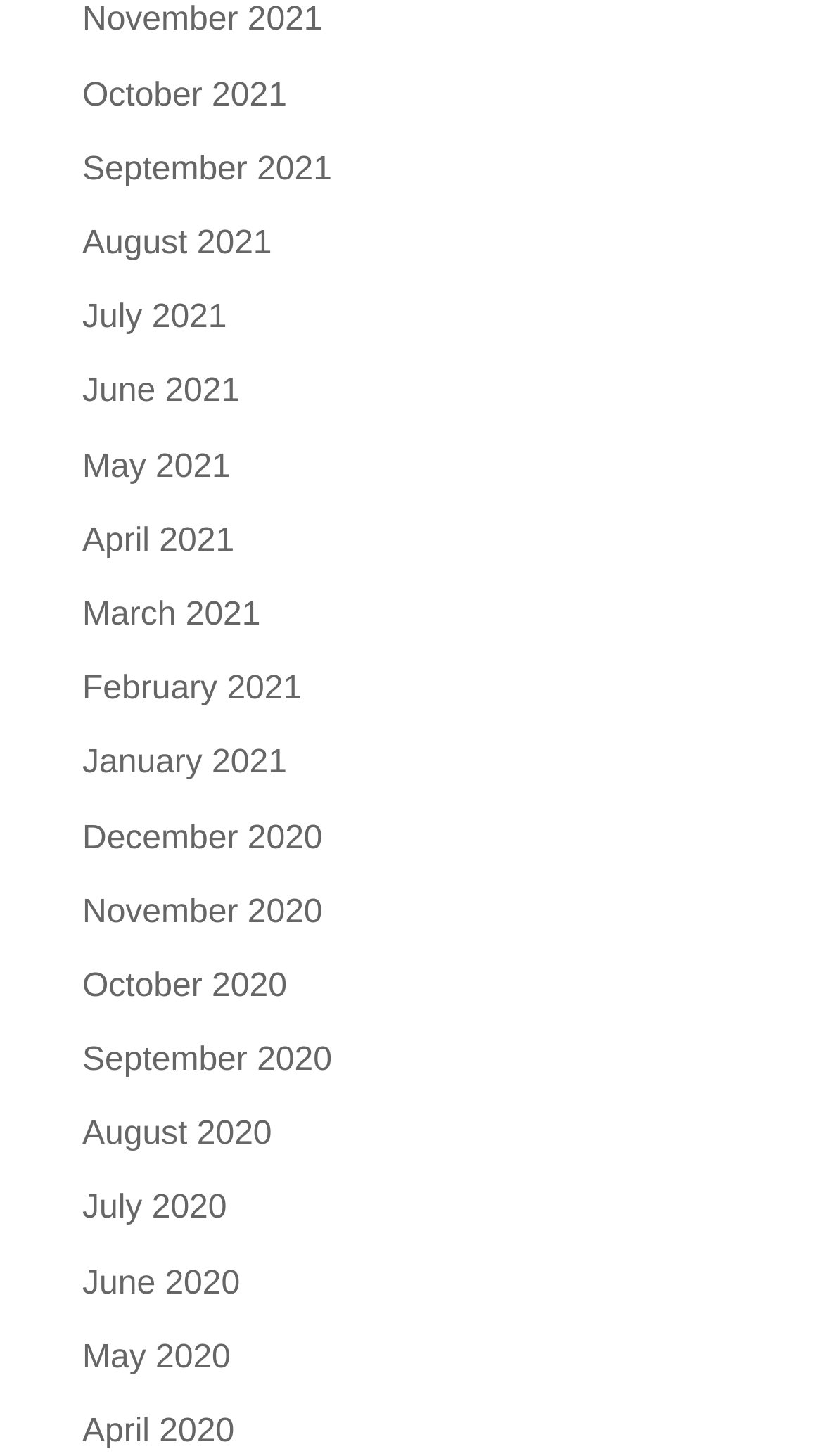Using the webpage screenshot and the element description November 2021, determine the bounding box coordinates. Specify the coordinates in the format (top-left x, top-left y, bottom-right x, bottom-right y) with values ranging from 0 to 1.

[0.1, 0.002, 0.392, 0.027]